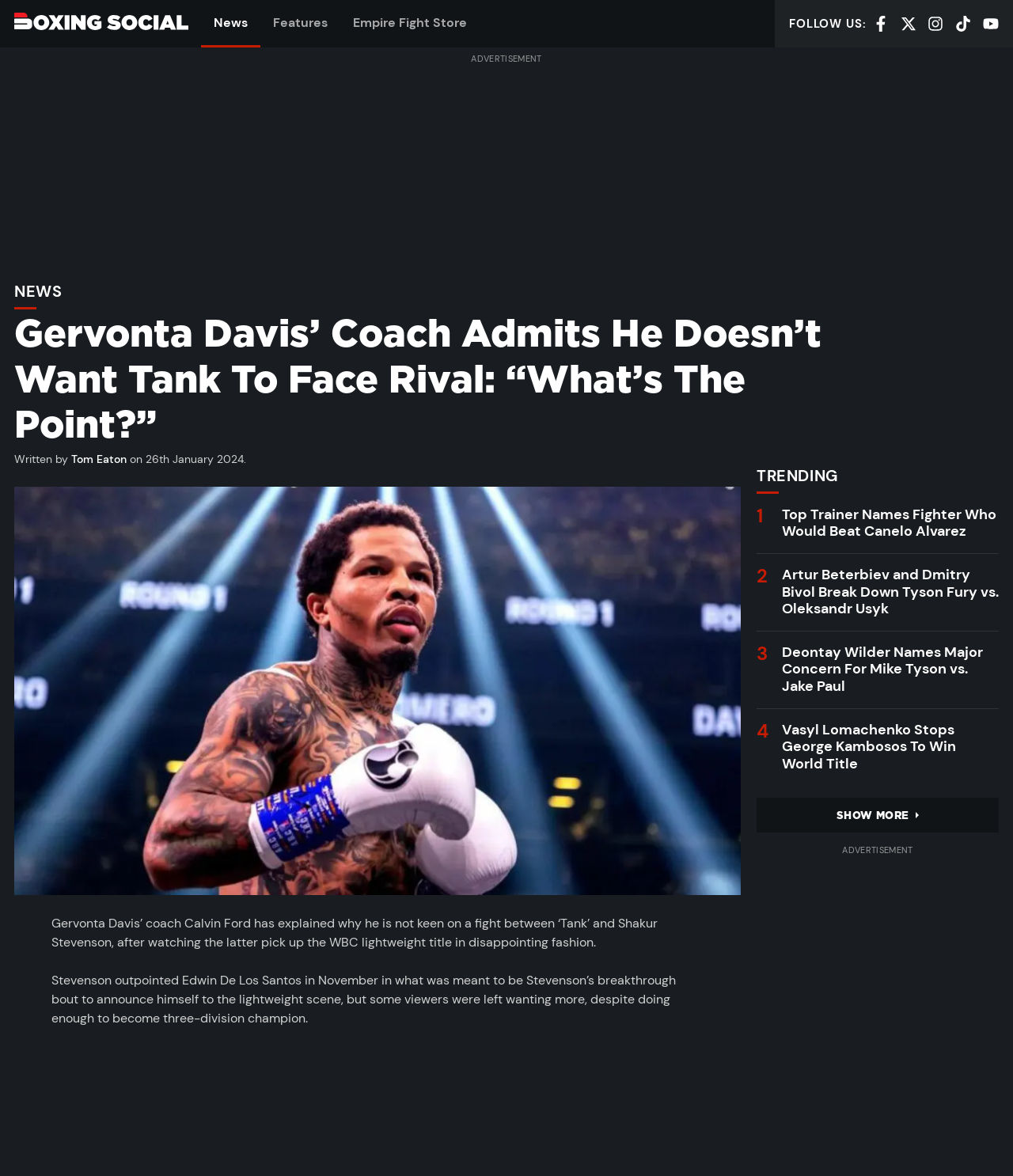Using the format (top-left x, top-left y, bottom-right x, bottom-right y), provide the bounding box coordinates for the described UI element. All values should be floating point numbers between 0 and 1: Empire Fight Store

[0.336, 0.0, 0.473, 0.04]